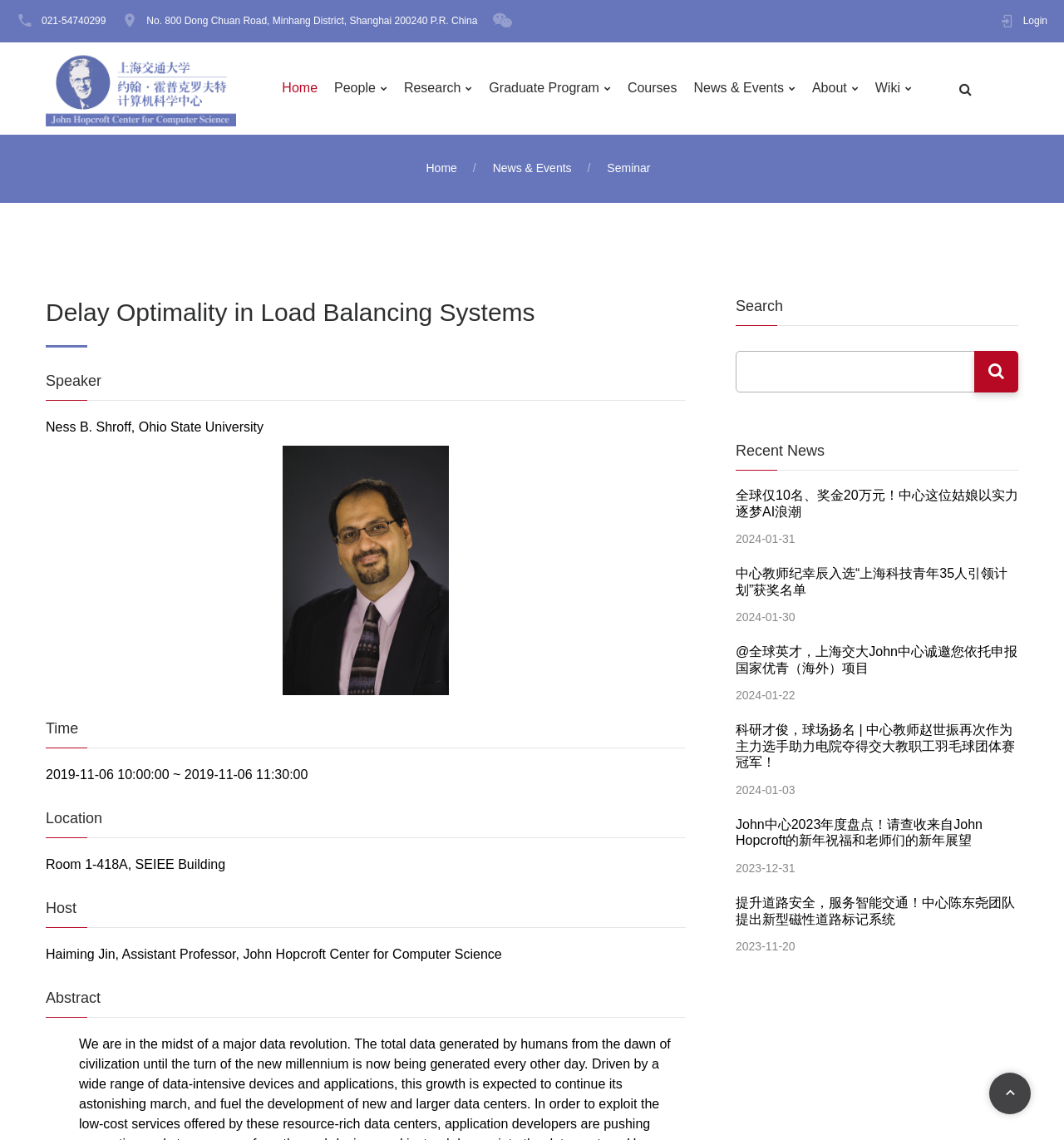Determine the bounding box coordinates of the region I should click to achieve the following instruction: "Click the login button". Ensure the bounding box coordinates are four float numbers between 0 and 1, i.e., [left, top, right, bottom].

[0.961, 0.013, 0.984, 0.023]